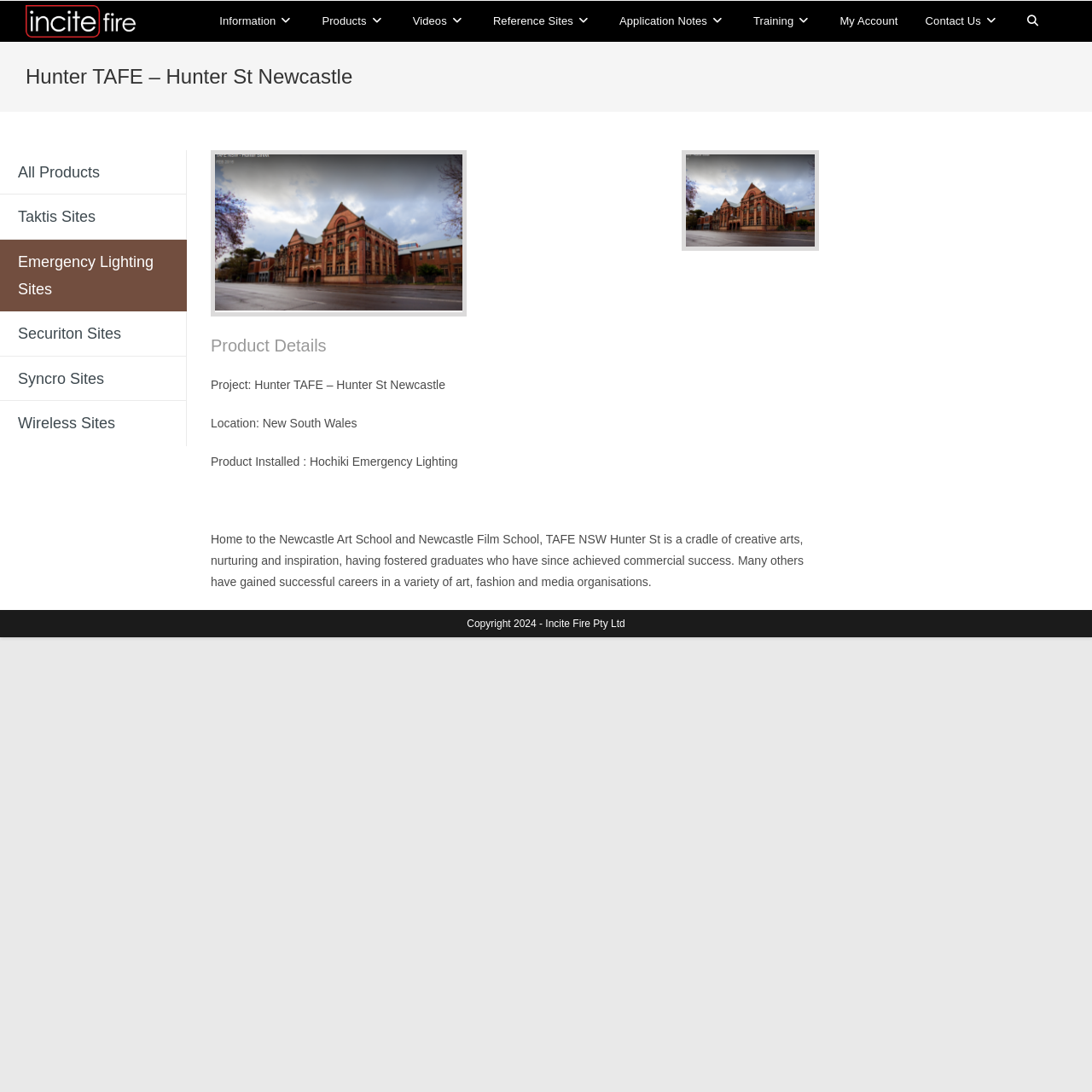What is the product installed at Hunter TAFE?
Relying on the image, give a concise answer in one word or a brief phrase.

Hochiki Emergency Lighting